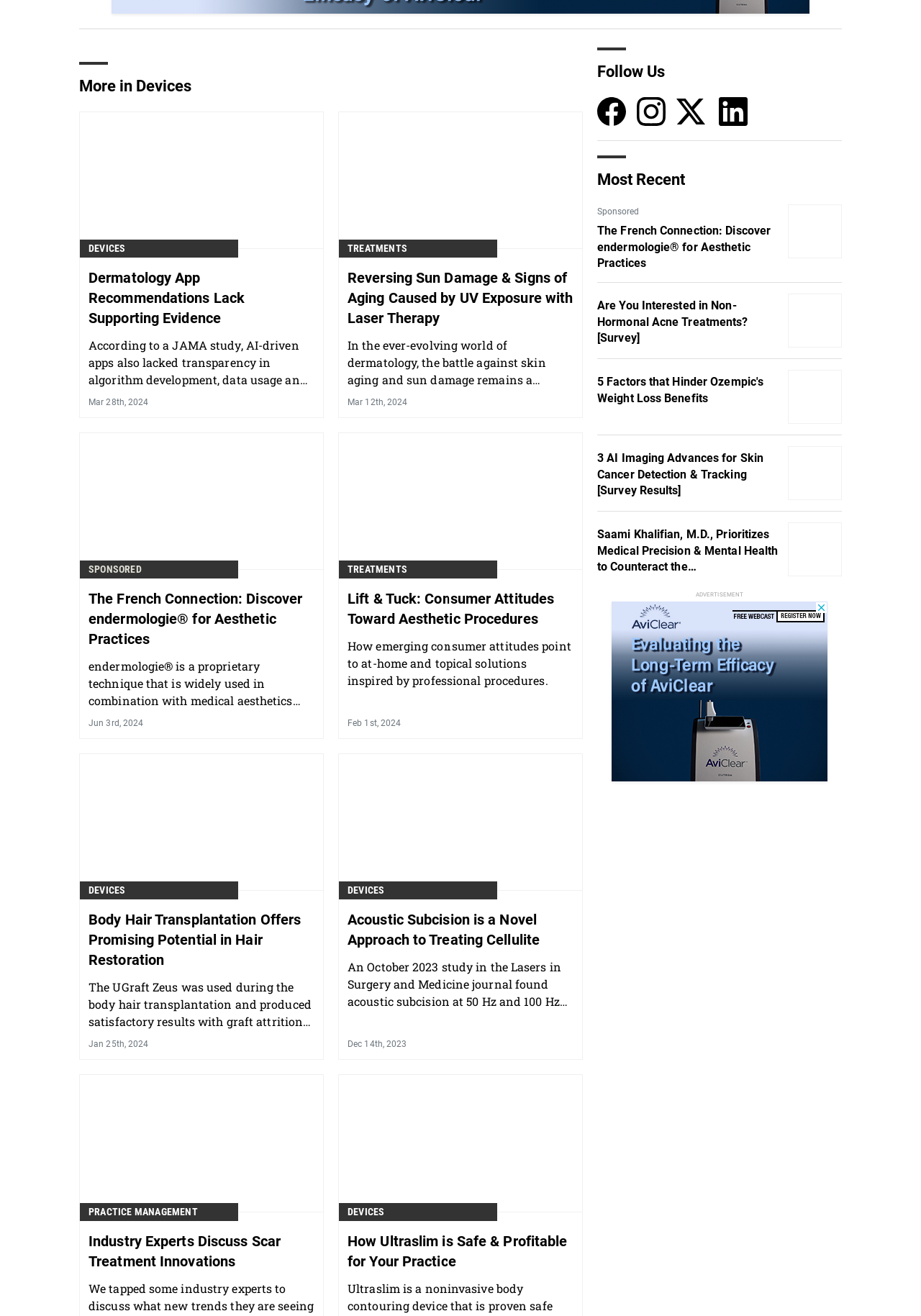Specify the bounding box coordinates of the region I need to click to perform the following instruction: "Check 'Are You Interested in Non-Hormonal Acne Treatments? [Survey}'". The coordinates must be four float numbers in the range of 0 to 1, i.e., [left, top, right, bottom].

[0.648, 0.227, 0.846, 0.263]